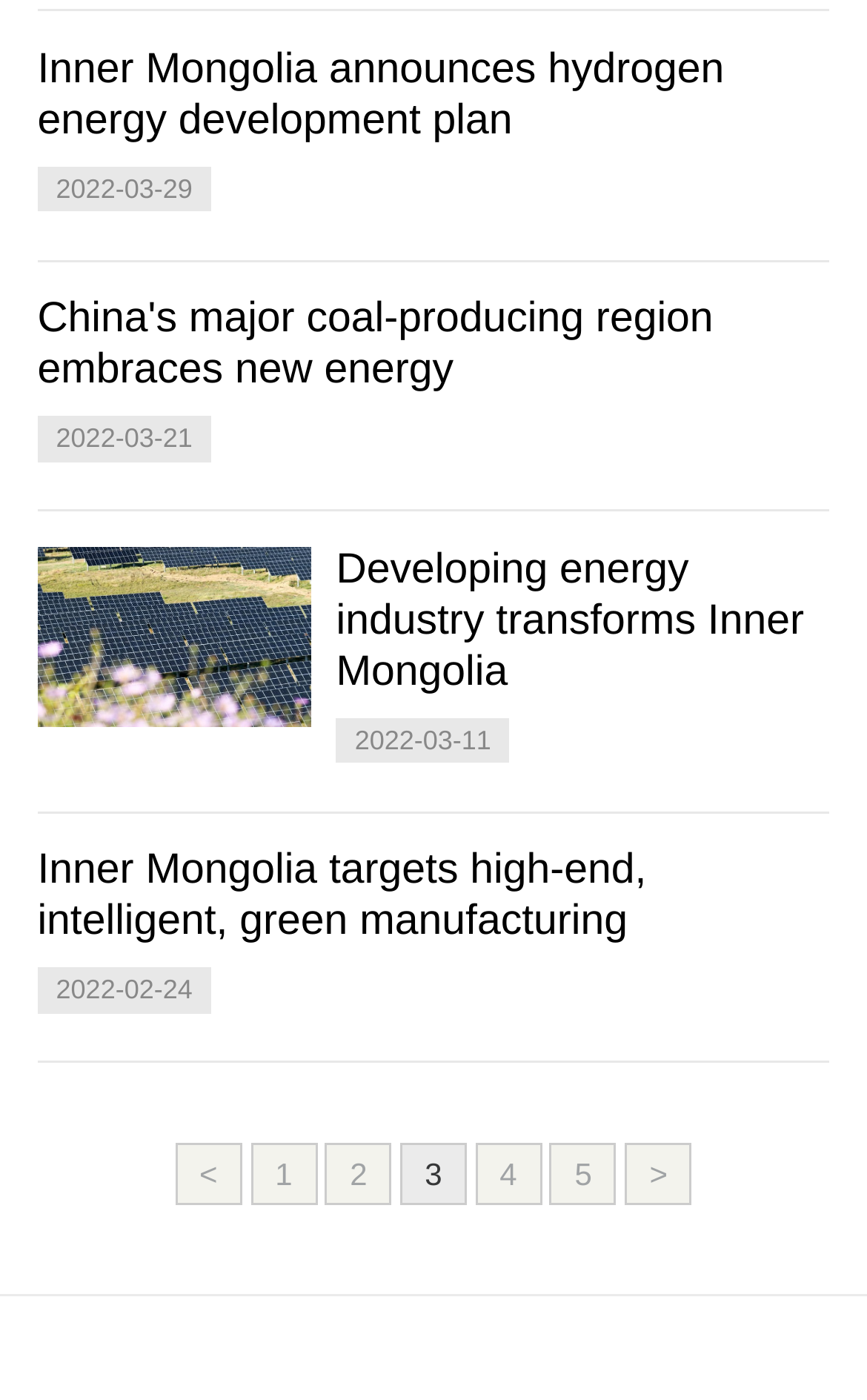Determine the bounding box coordinates of the UI element described by: "alt="TOP" title="TOP"".

None